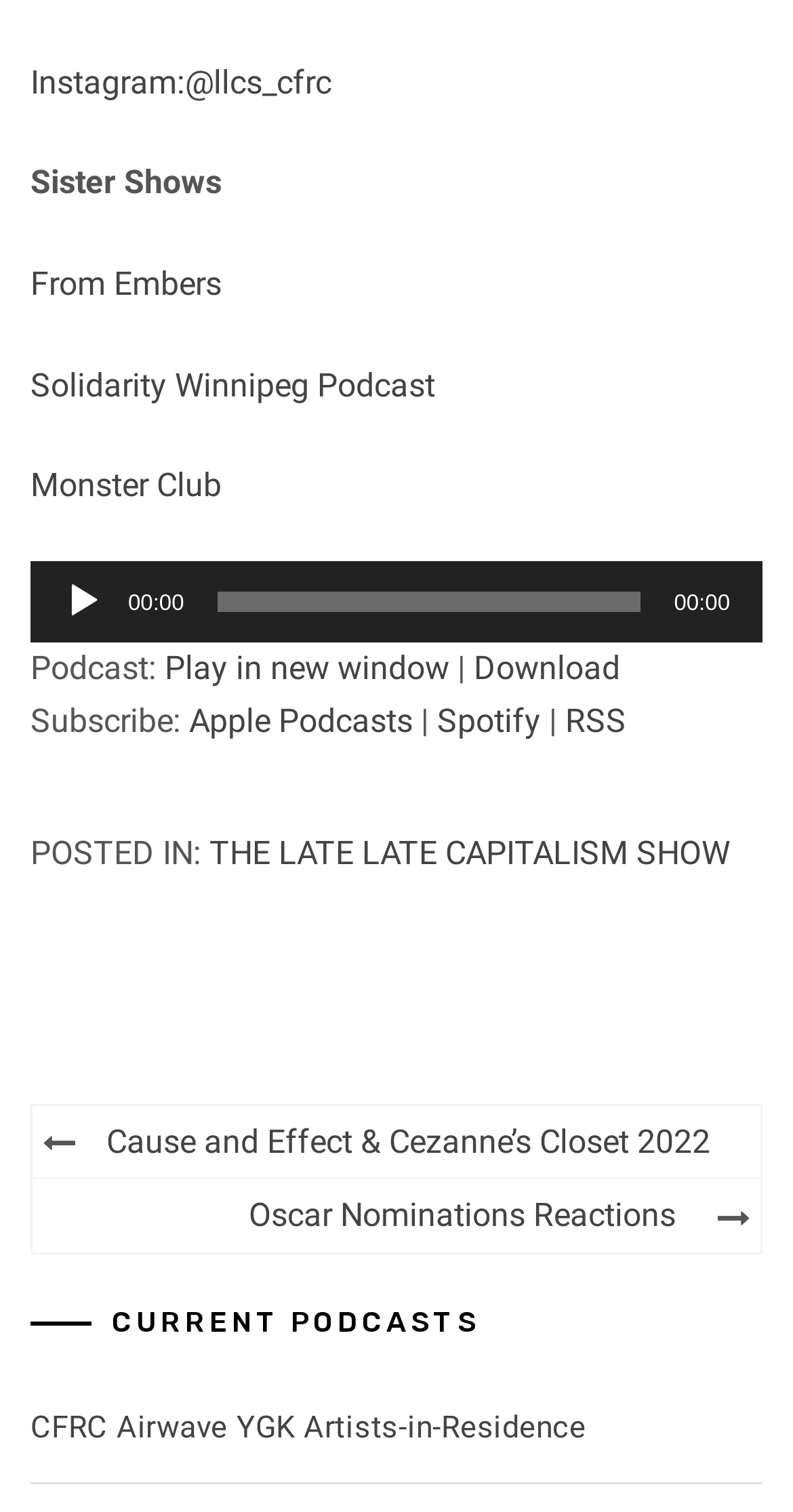What is the name of the podcast?
Please answer using one word or phrase, based on the screenshot.

The Late Late Capitalism Show